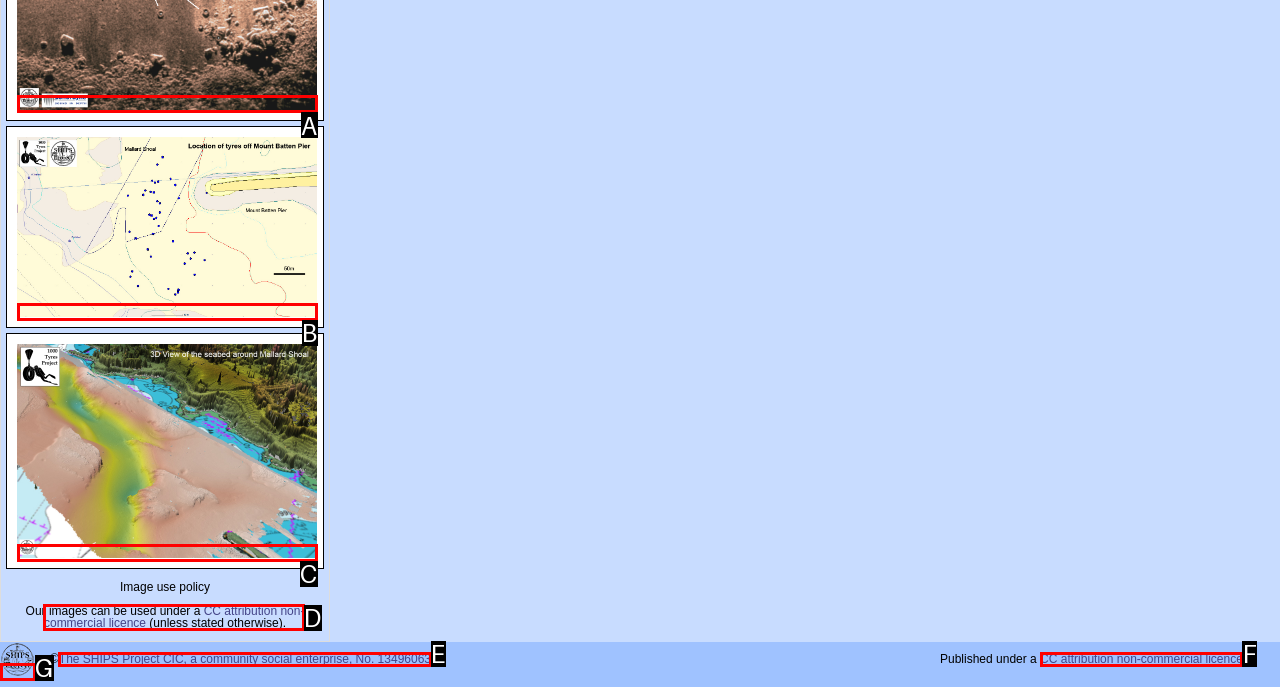Match the following description to a UI element: CC attribution non-commercial licence
Provide the letter of the matching option directly.

F